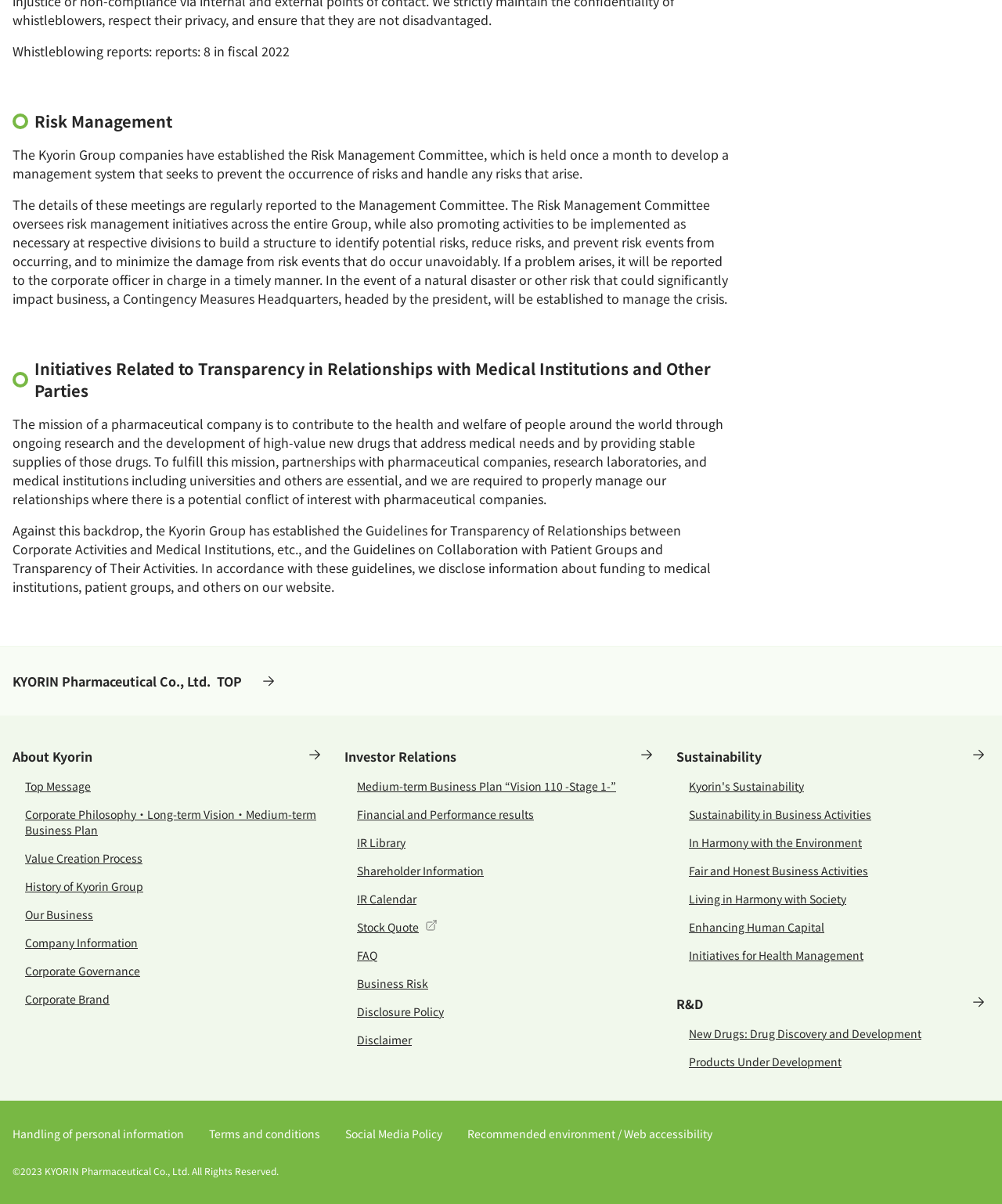Find the bounding box coordinates of the element's region that should be clicked in order to follow the given instruction: "Read about Kyorin's Sustainability". The coordinates should consist of four float numbers between 0 and 1, i.e., [left, top, right, bottom].

[0.688, 0.641, 0.988, 0.664]